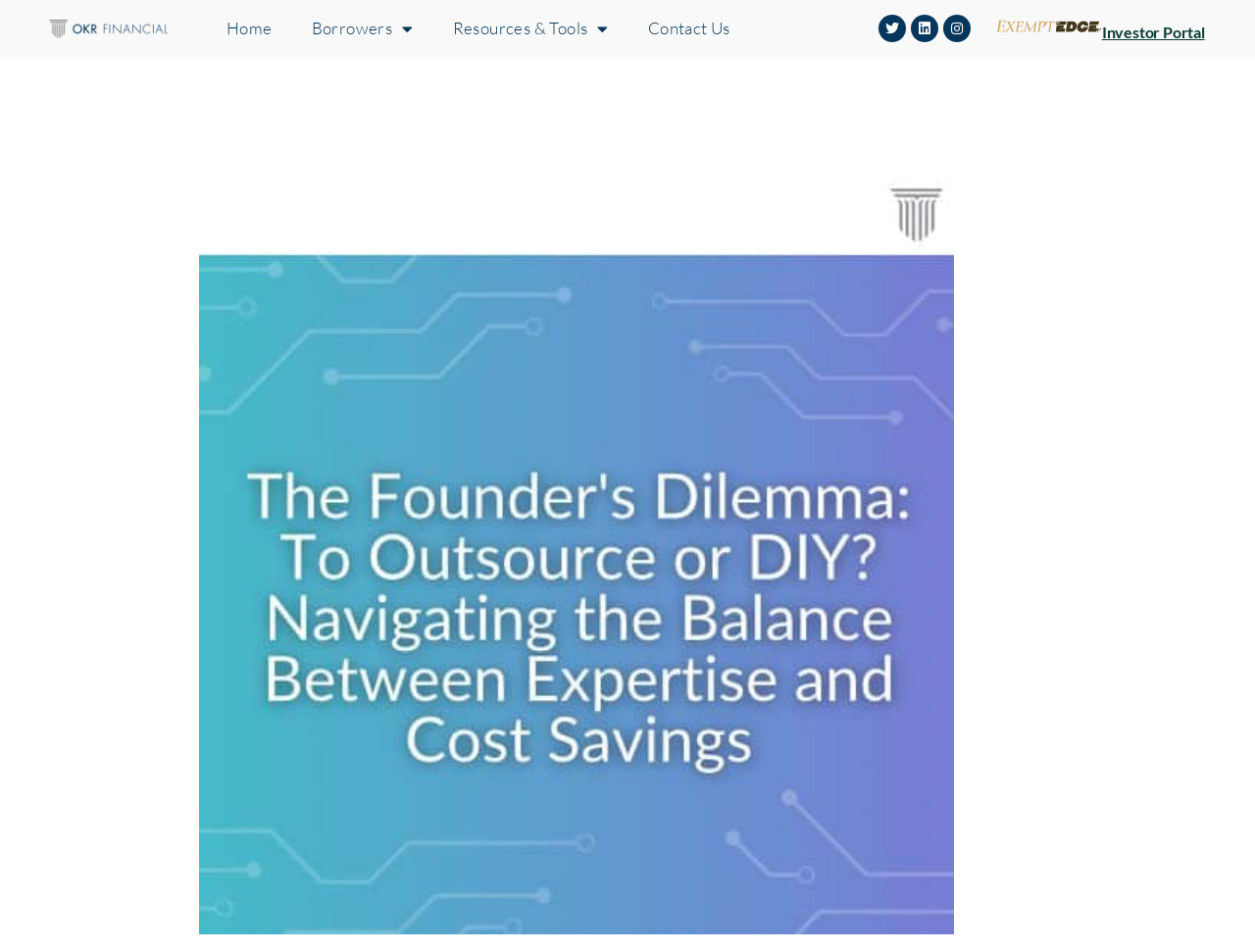Respond concisely with one word or phrase to the following query:
What is the last menu item?

Contact Us